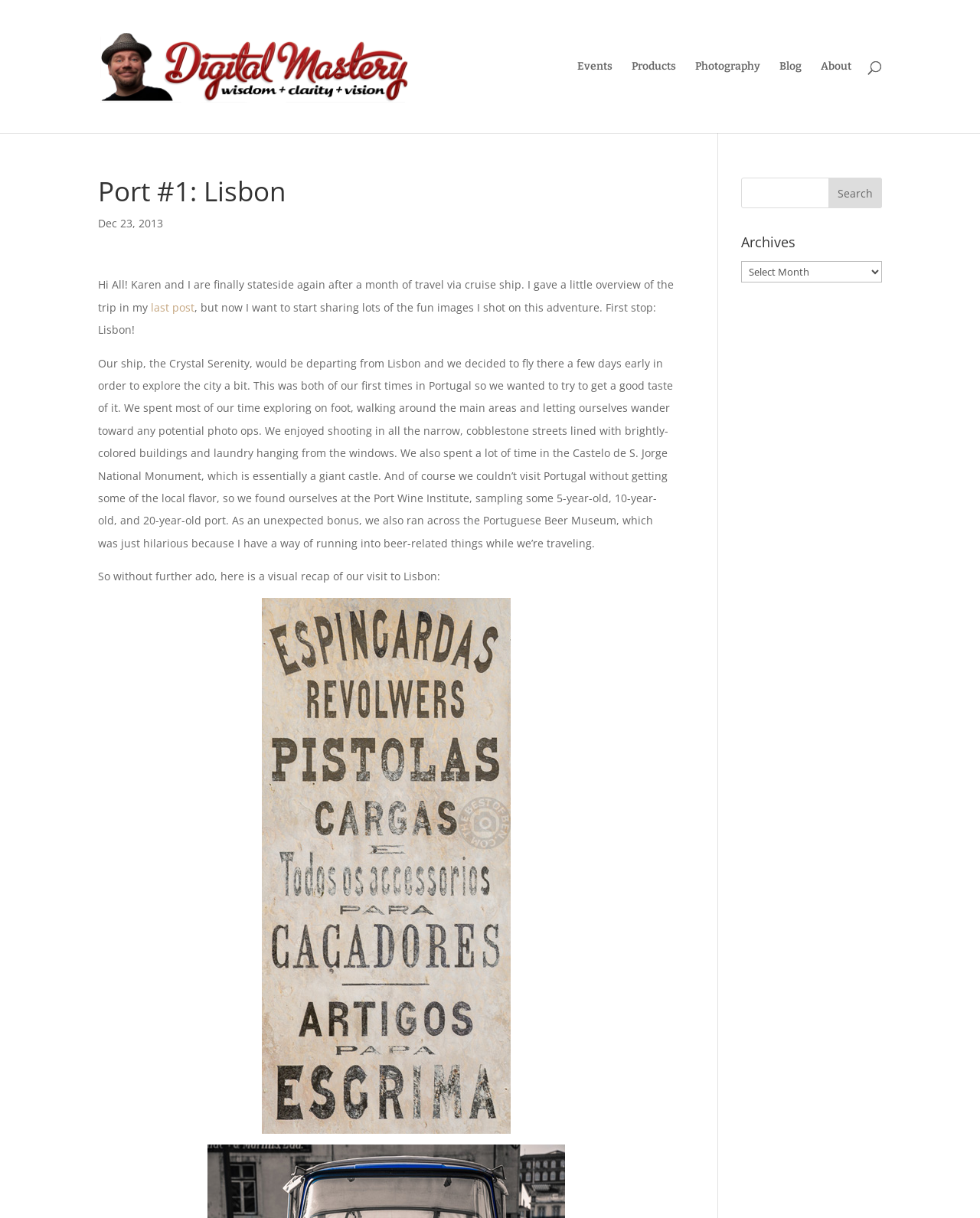Please determine the bounding box coordinates of the element to click on in order to accomplish the following task: "Read the last post". Ensure the coordinates are four float numbers ranging from 0 to 1, i.e., [left, top, right, bottom].

[0.154, 0.246, 0.198, 0.258]